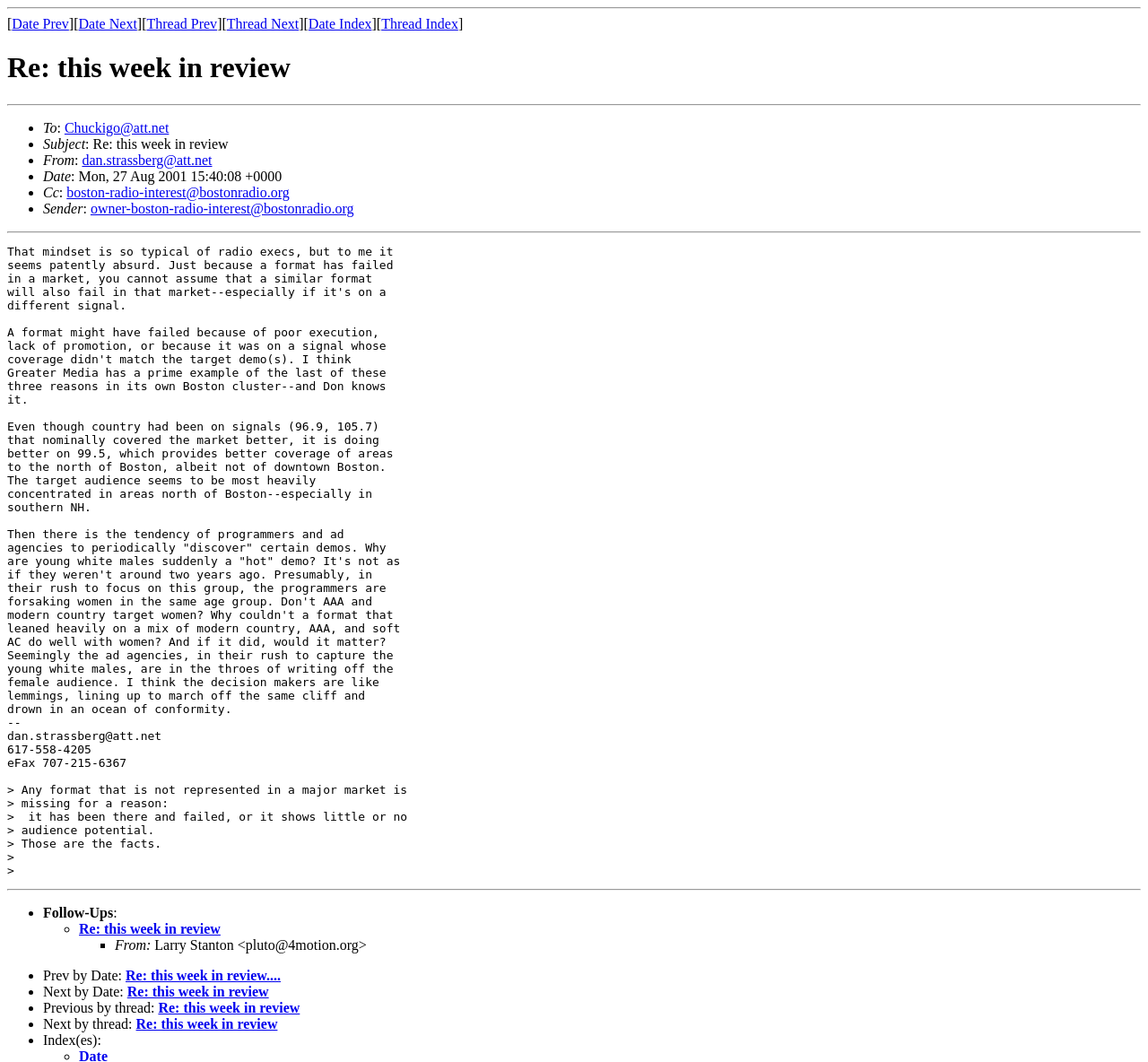Give a one-word or phrase response to the following question: What is the purpose of the 'Date Prev' and 'Date Next' links?

To navigate to previous or next date